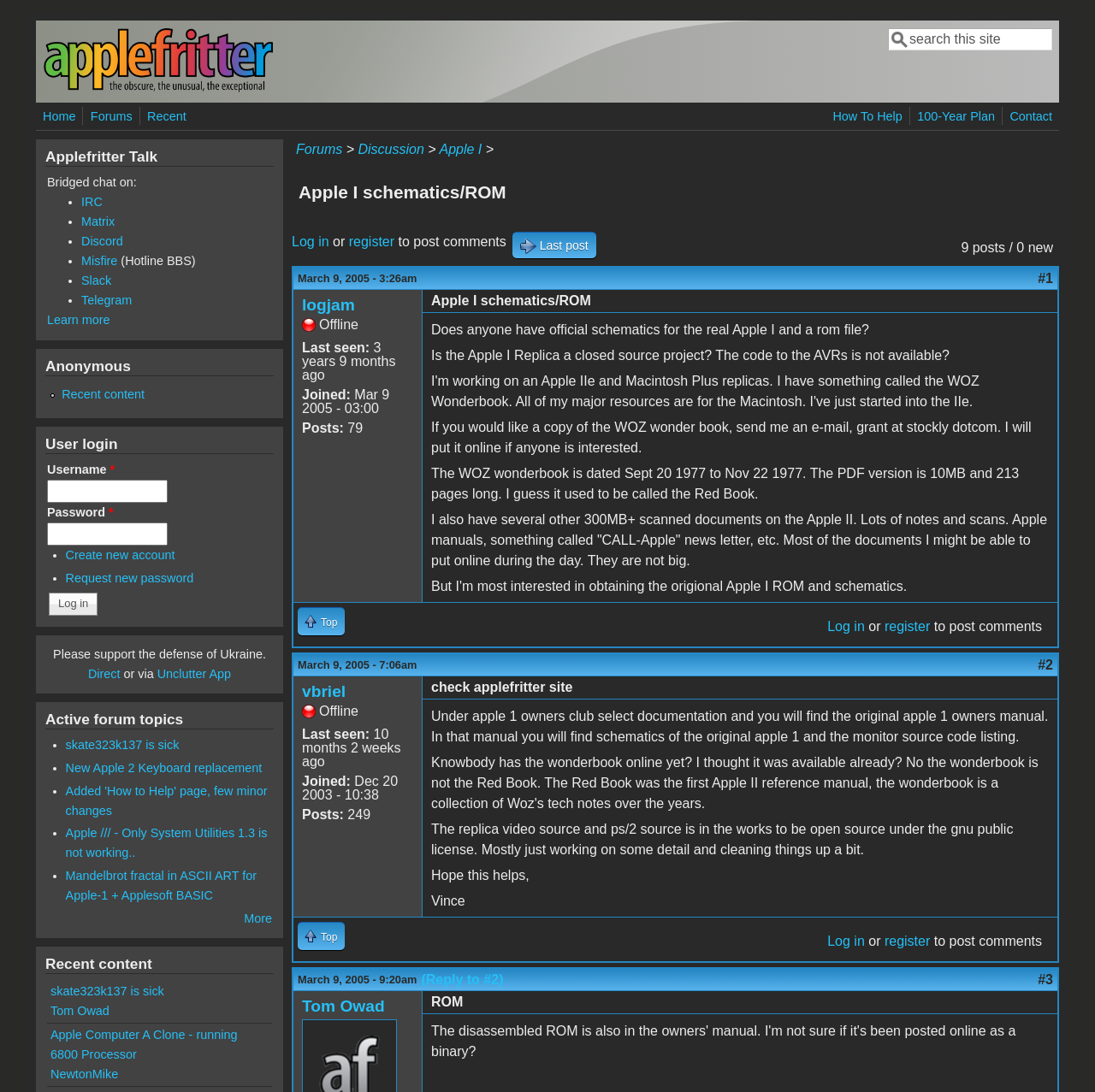Pinpoint the bounding box coordinates of the clickable element to carry out the following instruction: "Check the Apple I schematics/ROM."

[0.266, 0.164, 0.967, 0.189]